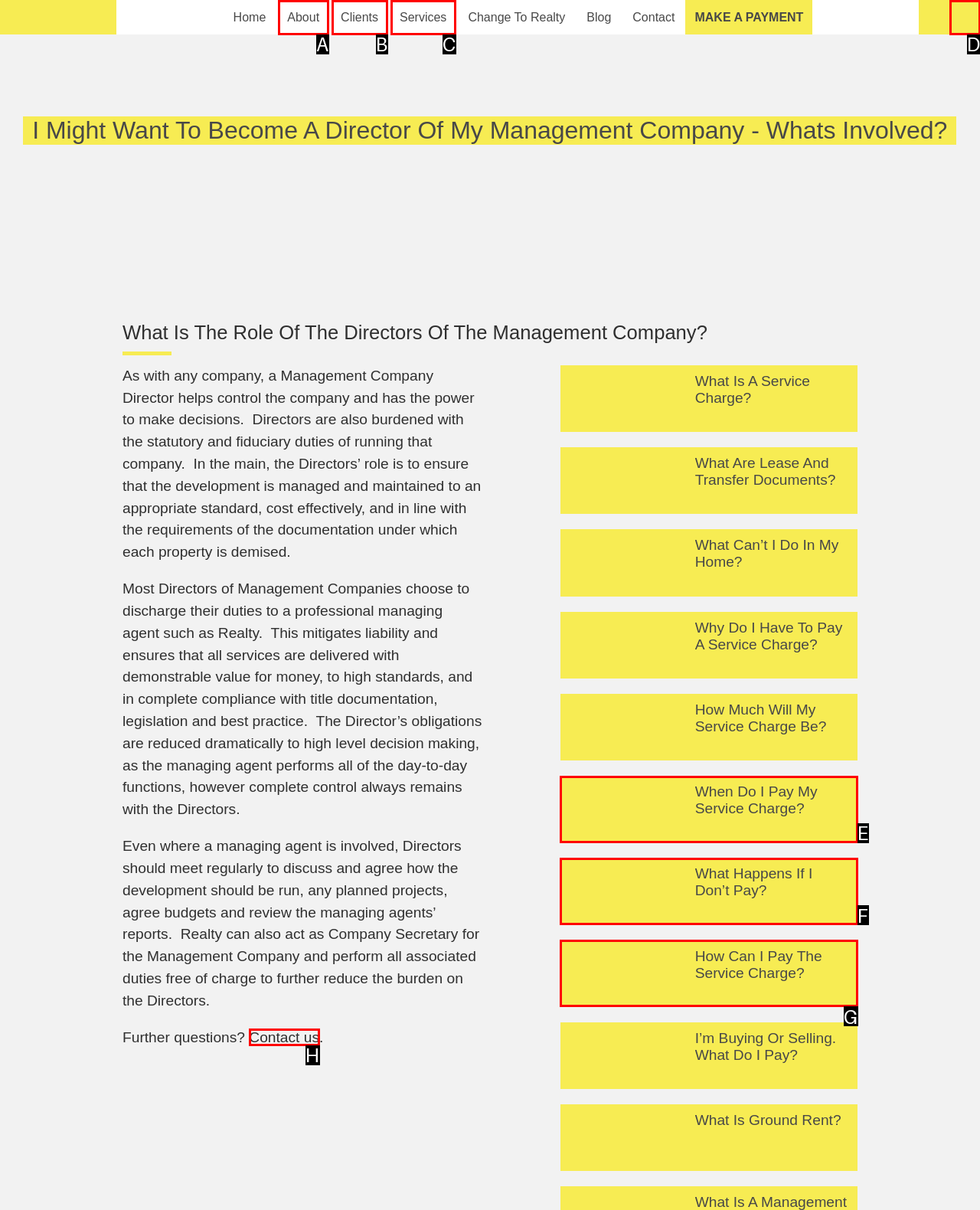Identify the letter of the option that should be selected to accomplish the following task: Click on the 'Contact us' link. Provide the letter directly.

H